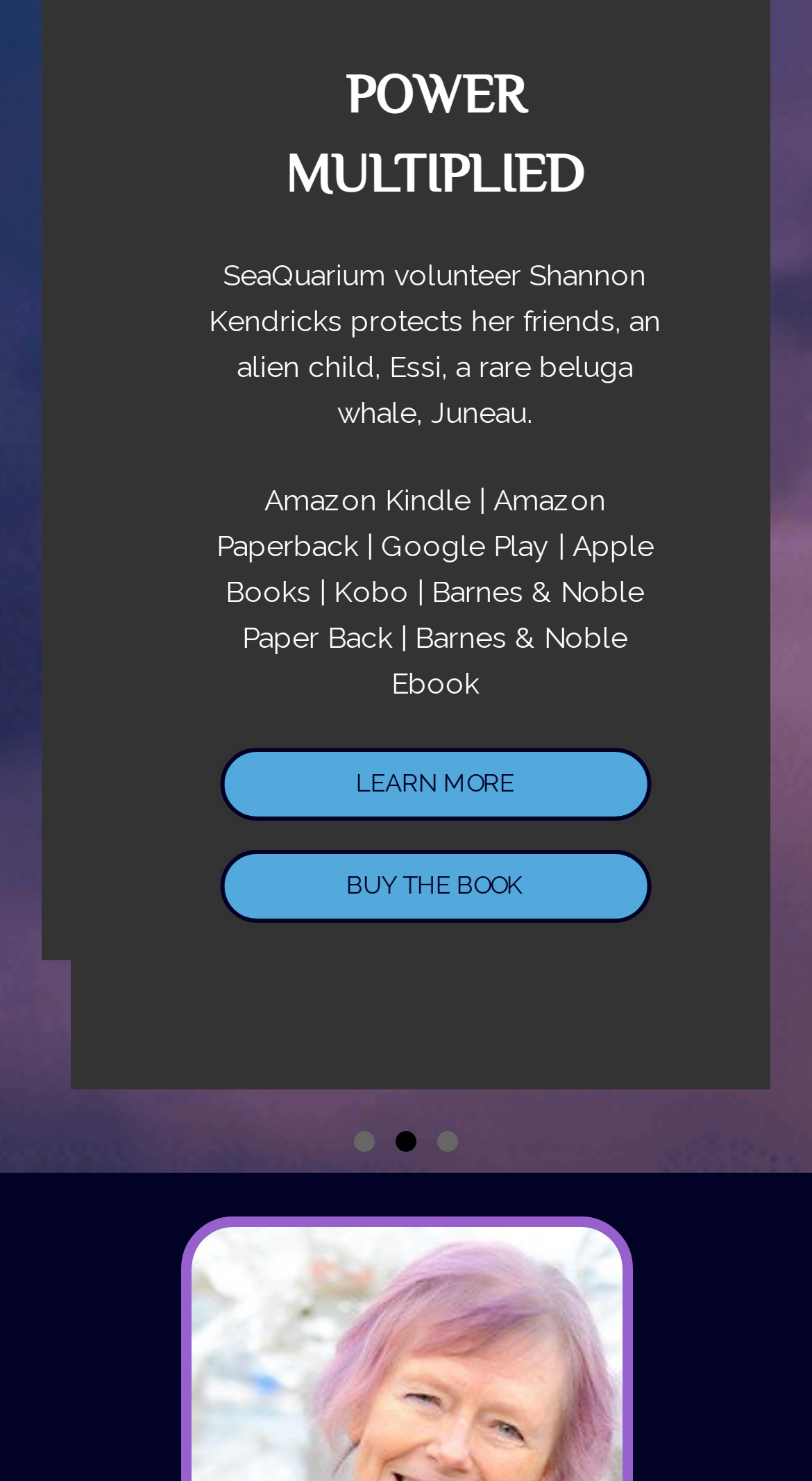Identify the bounding box coordinates of the clickable region required to complete the instruction: "Buy the book". The coordinates should be given as four float numbers within the range of 0 and 1, i.e., [left, top, right, bottom].

[0.235, 0.574, 0.765, 0.623]